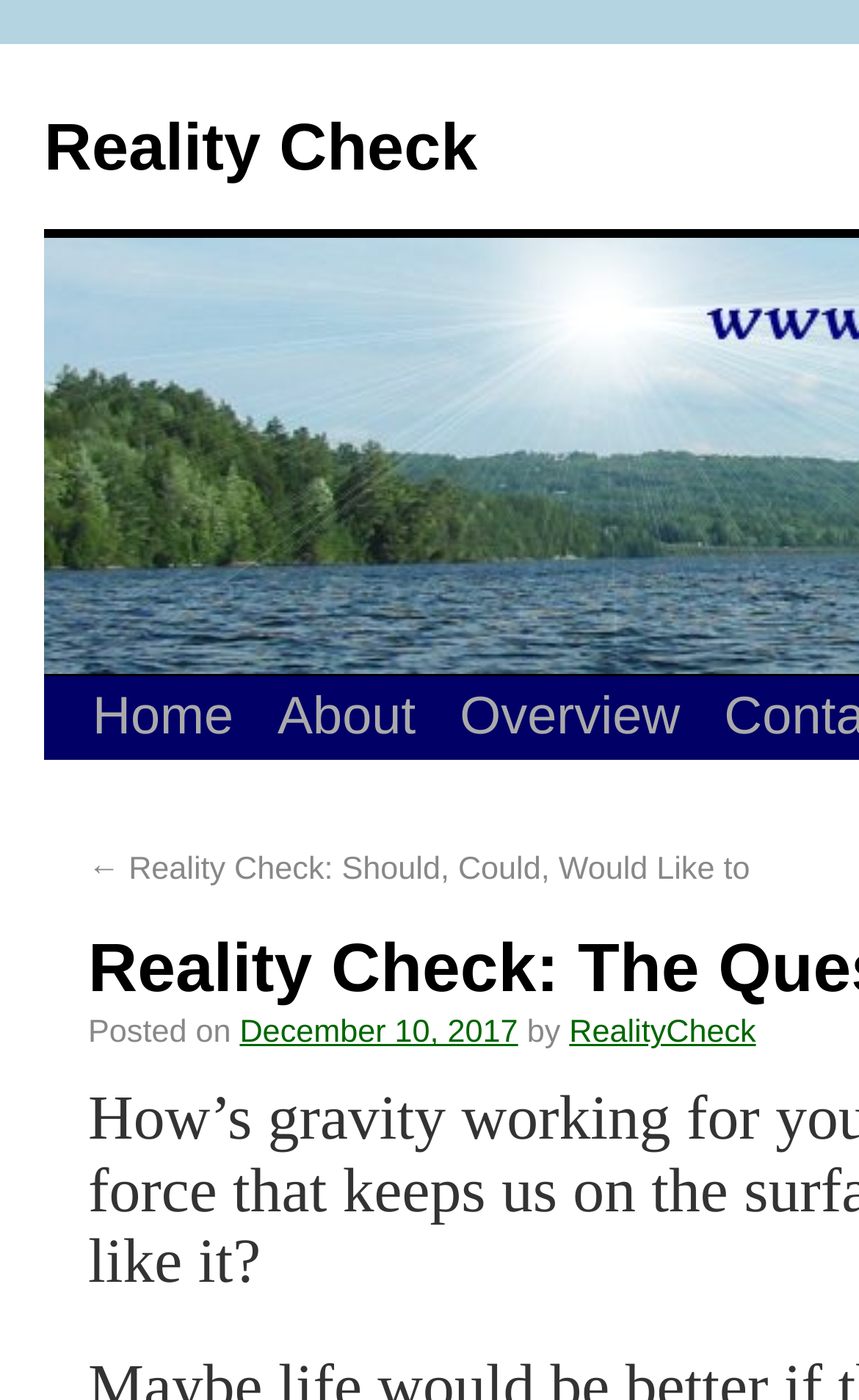What is the date of the posted article?
Look at the image and respond with a one-word or short-phrase answer.

December 10, 2017